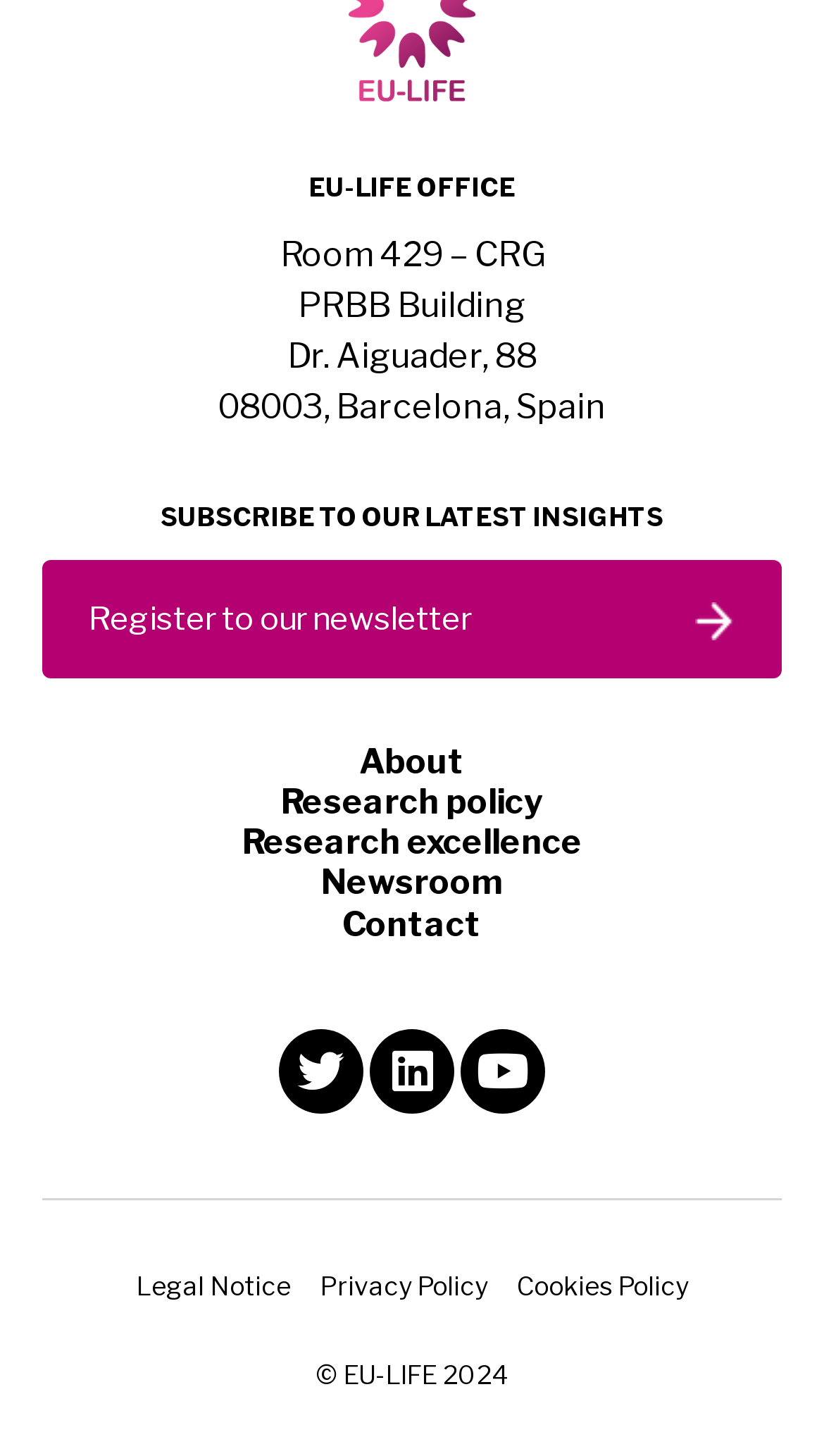Please identify the bounding box coordinates of the clickable area that will fulfill the following instruction: "View legal notice". The coordinates should be in the format of four float numbers between 0 and 1, i.e., [left, top, right, bottom].

[0.165, 0.872, 0.353, 0.894]